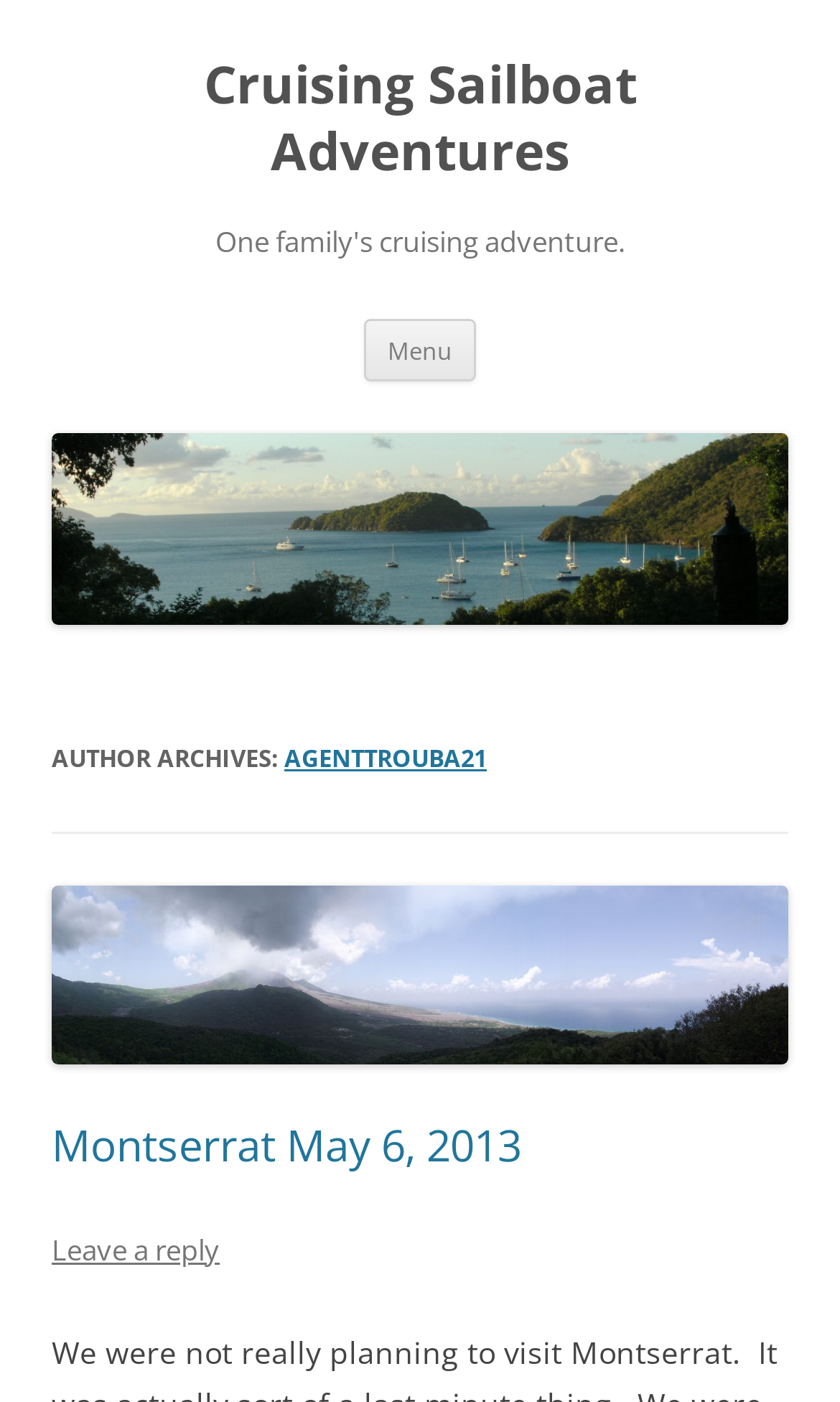Please give a short response to the question using one word or a phrase:
What is the purpose of the 'Menu' button?

To navigate the webpage